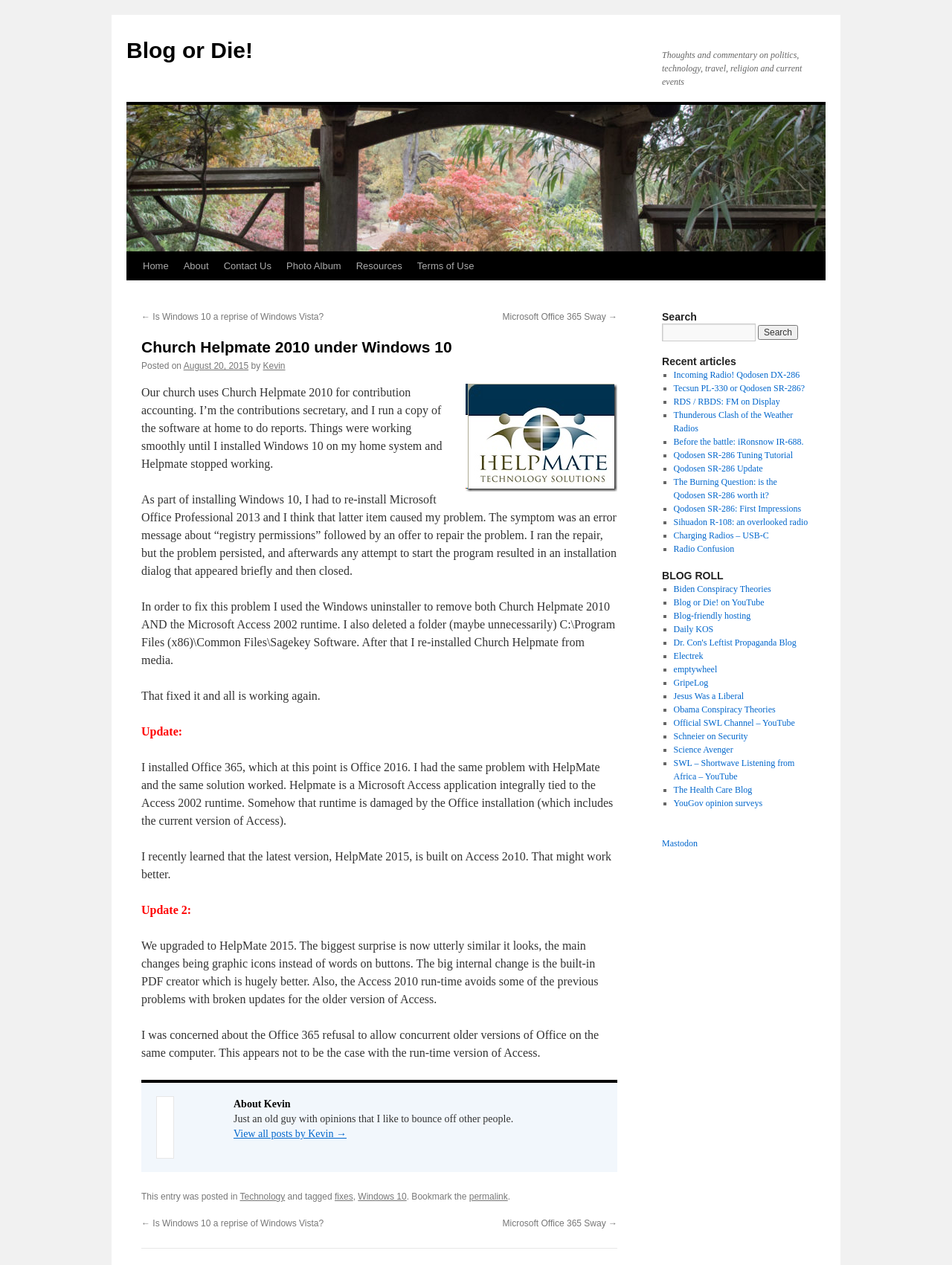Given the webpage screenshot, identify the bounding box of the UI element that matches this description: "Charging Radios – USB-C".

[0.707, 0.419, 0.808, 0.427]